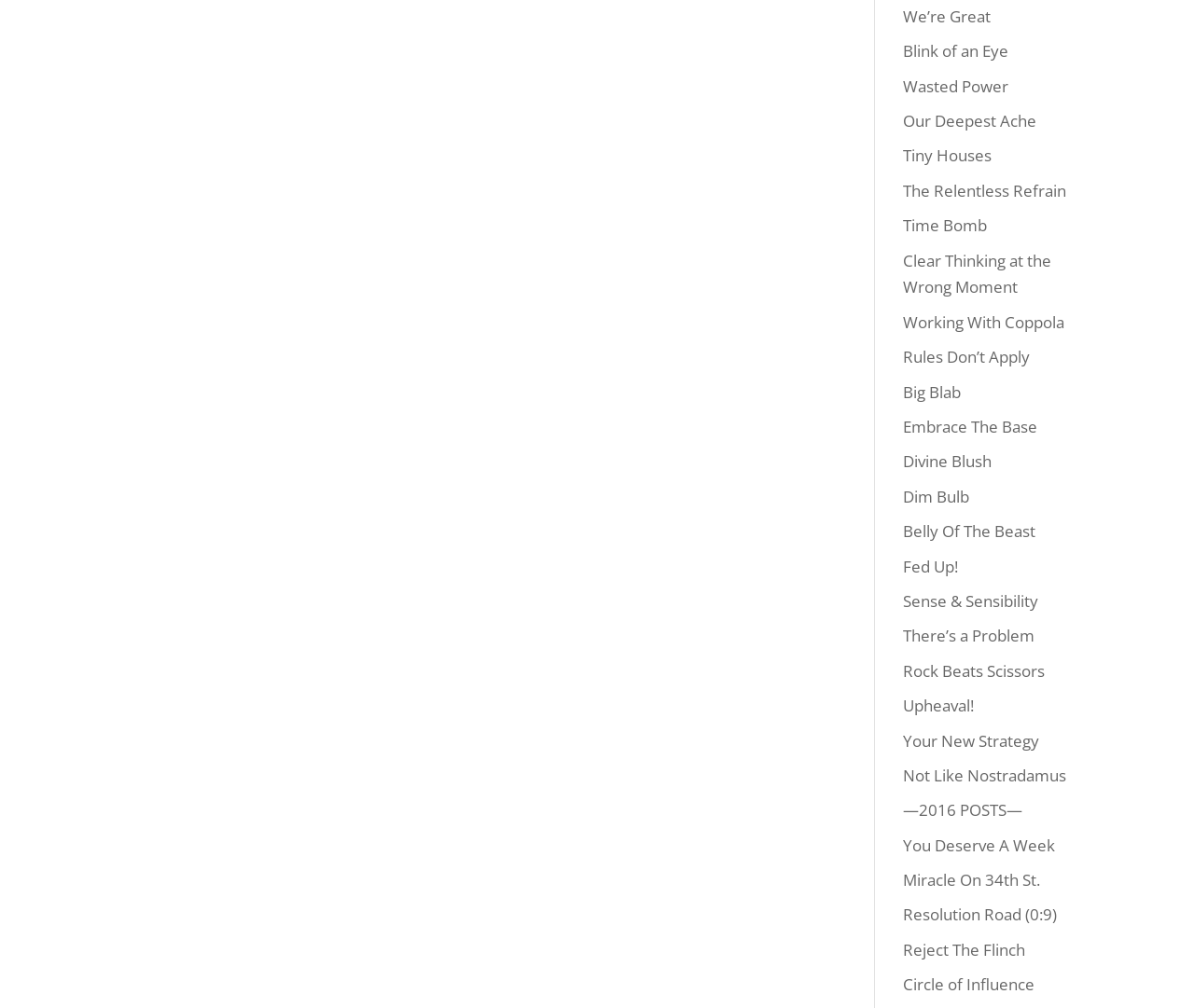Specify the bounding box coordinates of the element's region that should be clicked to achieve the following instruction: "click on 'Blink of an Eye'". The bounding box coordinates consist of four float numbers between 0 and 1, in the format [left, top, right, bottom].

[0.756, 0.04, 0.845, 0.061]